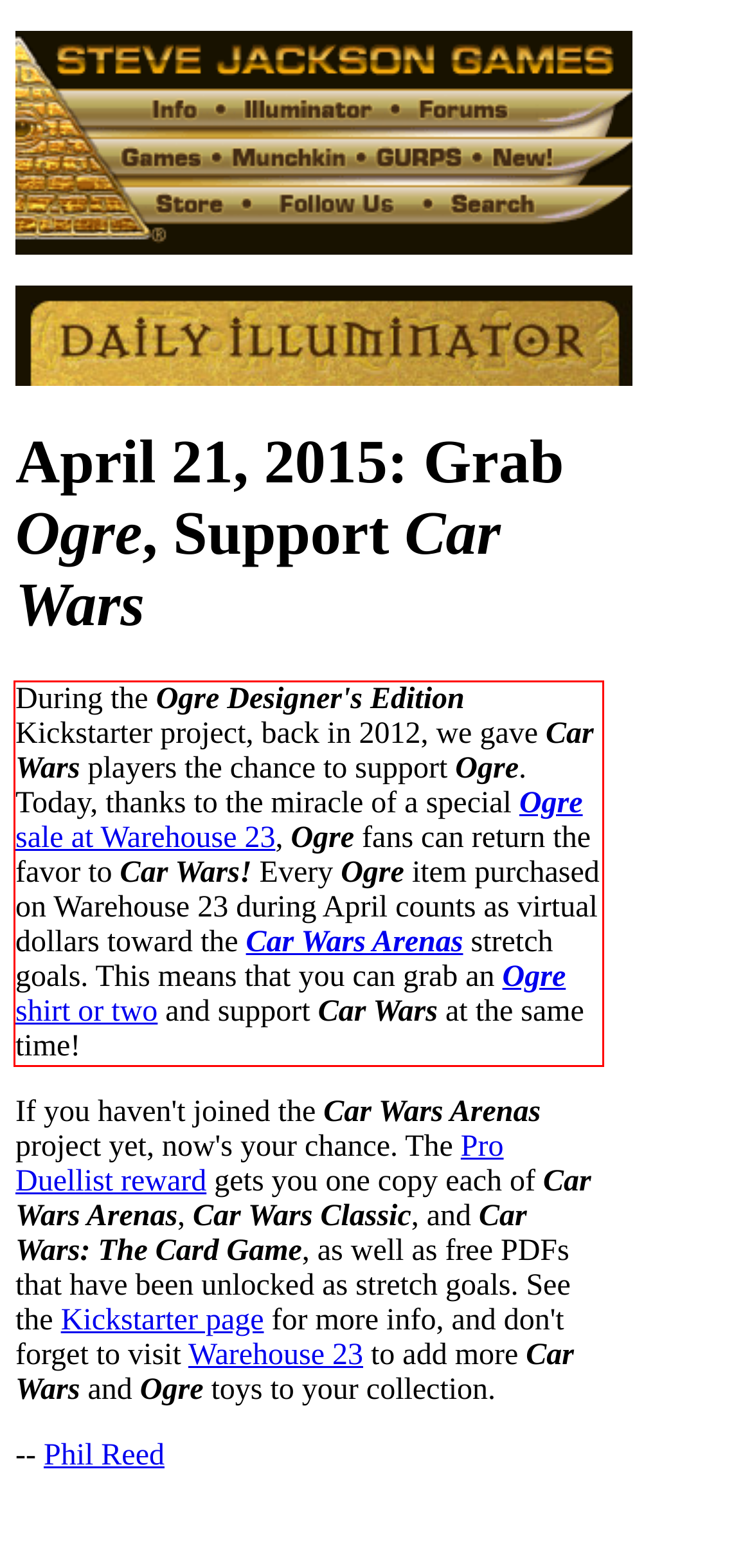Using the provided webpage screenshot, identify and read the text within the red rectangle bounding box.

During the Ogre Designer's Edition Kickstarter project, back in 2012, we gave Car Wars players the chance to support Ogre. Today, thanks to the miracle of a special Ogre sale at Warehouse 23, Ogre fans can return the favor to Car Wars! Every Ogre item purchased on Warehouse 23 during April counts as virtual dollars toward the Car Wars Arenas stretch goals. This means that you can grab an Ogre shirt or two and support Car Wars at the same time!